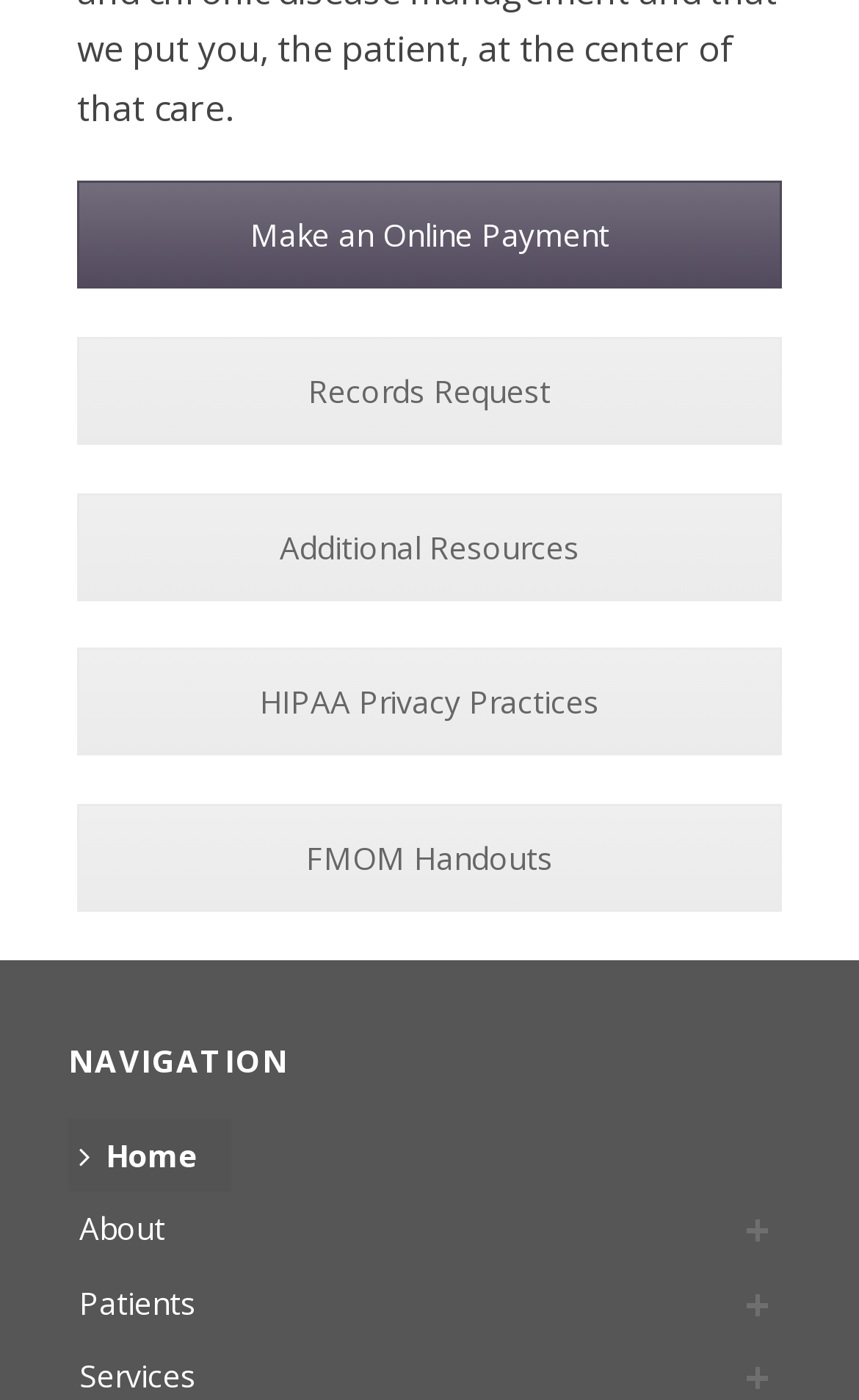Please specify the bounding box coordinates of the clickable region to carry out the following instruction: "Make an online payment". The coordinates should be four float numbers between 0 and 1, in the format [left, top, right, bottom].

[0.09, 0.129, 0.91, 0.206]